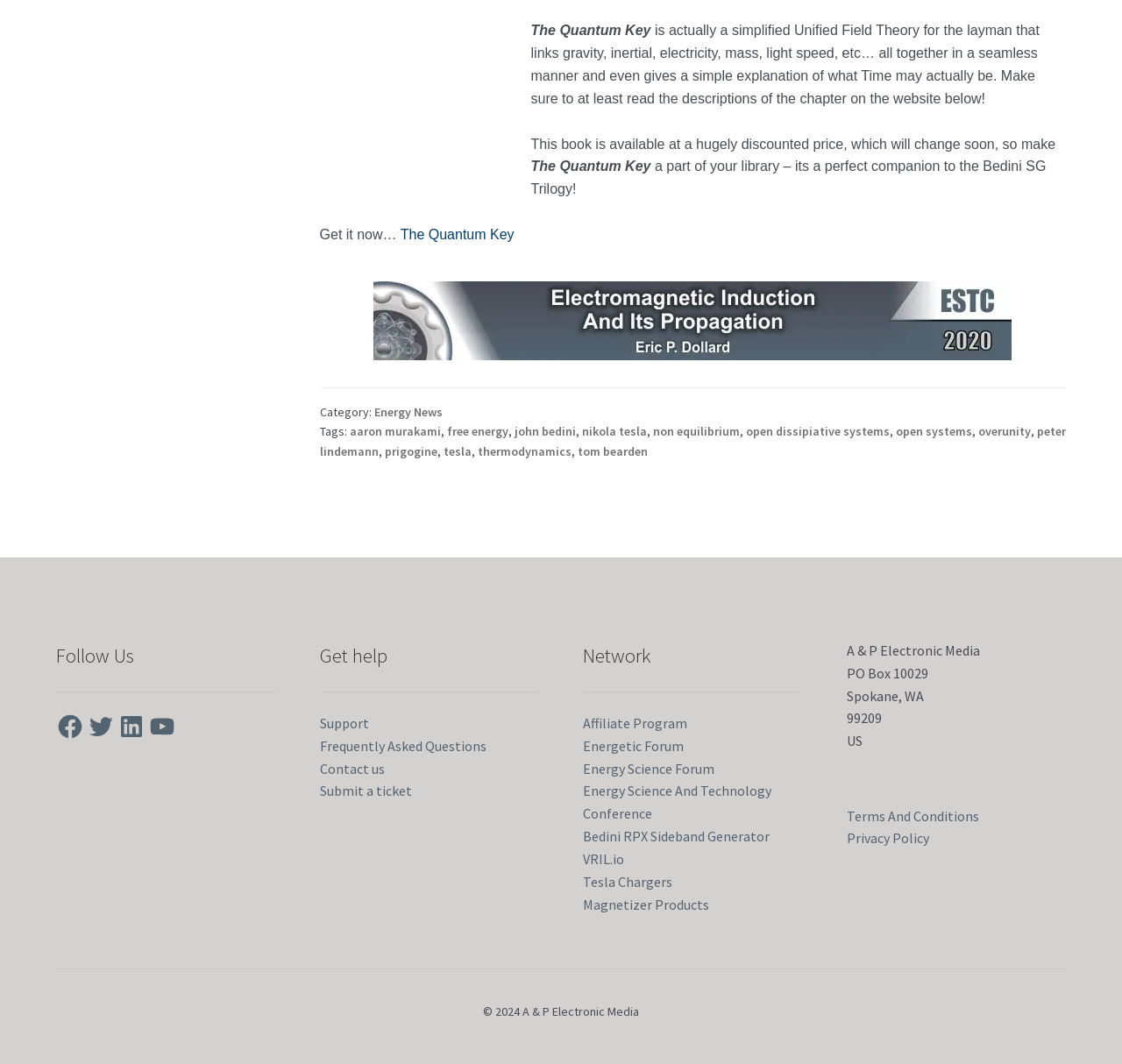Determine the bounding box coordinates of the element that should be clicked to execute the following command: "Get help with Support".

[0.285, 0.671, 0.329, 0.688]